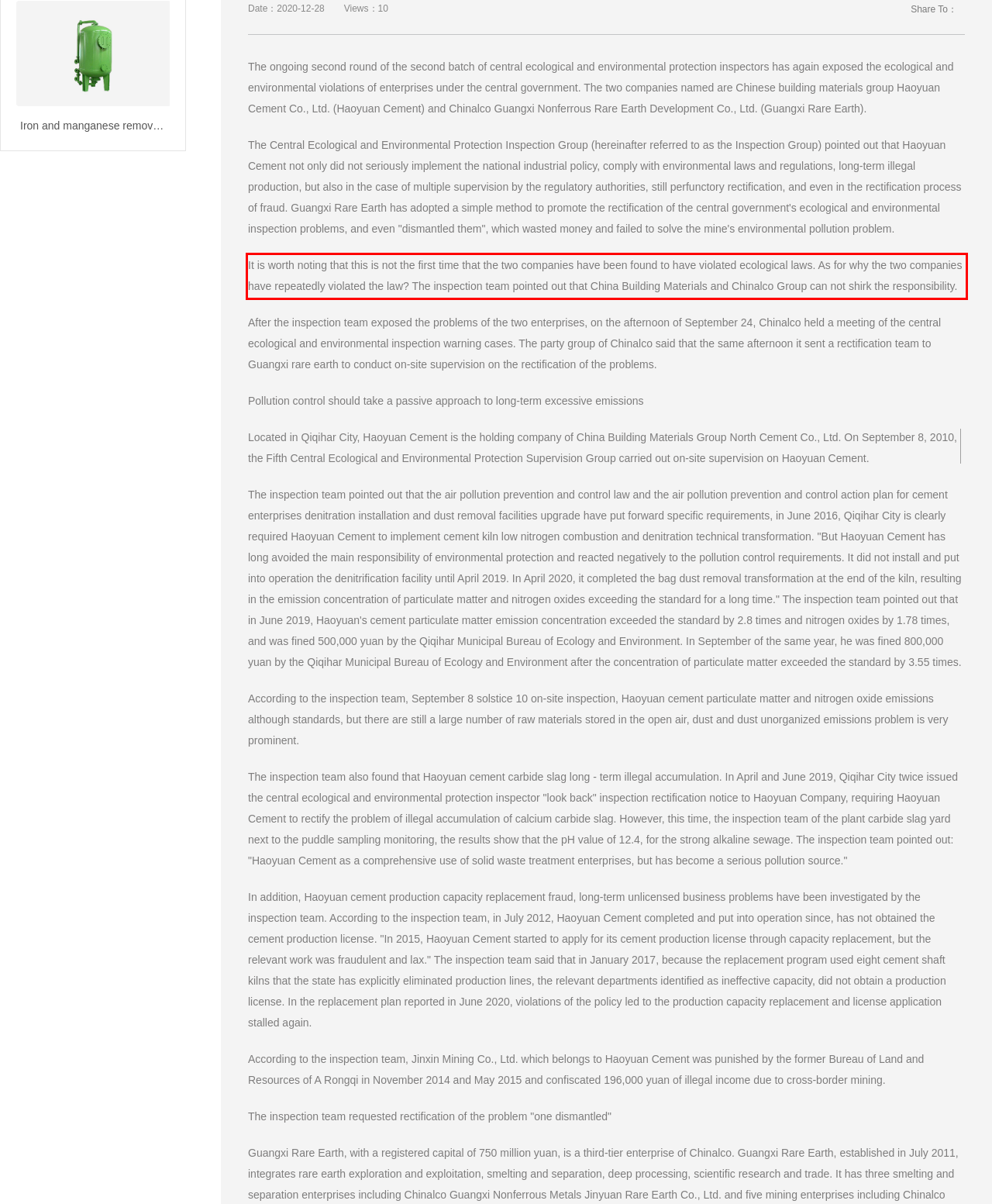Given a webpage screenshot, locate the red bounding box and extract the text content found inside it.

It is worth noting that this is not the first time that the two companies have been found to have violated ecological laws. As for why the two companies have repeatedly violated the law? The inspection team pointed out that China Building Materials and Chinalco Group can not shirk the responsibility.